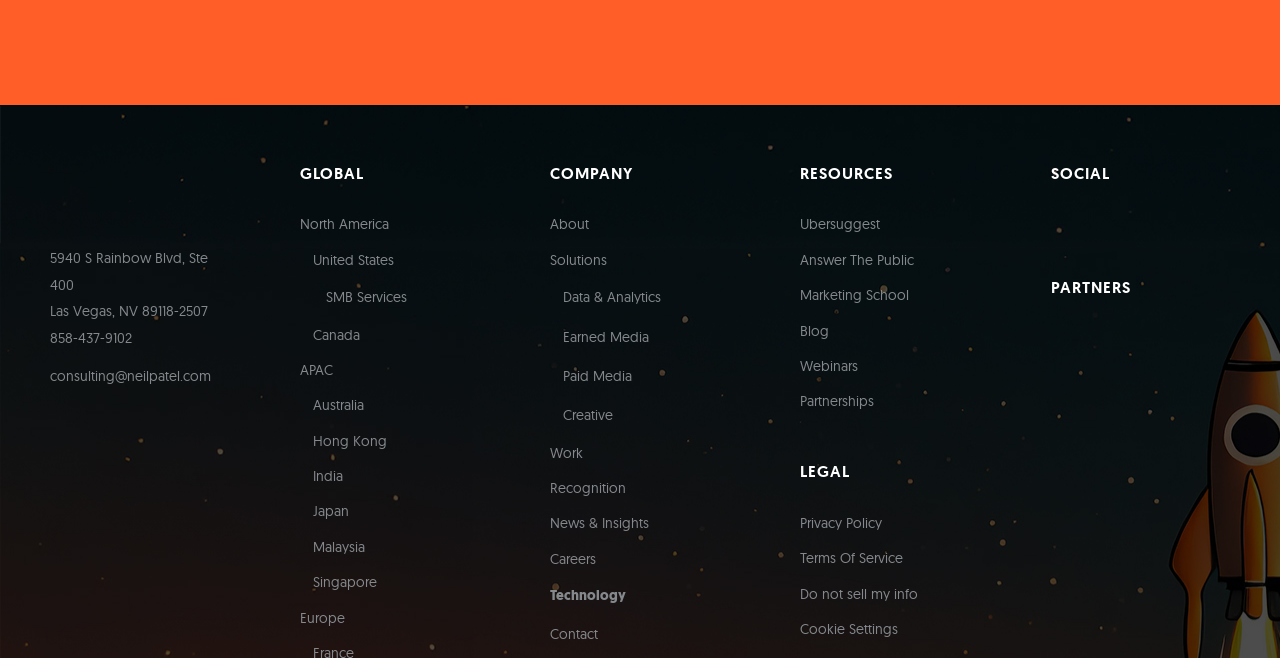Determine the bounding box of the UI component based on this description: "Data & Analytics". The bounding box coordinates should be four float values between 0 and 1, i.e., [left, top, right, bottom].

[0.44, 0.423, 0.57, 0.483]